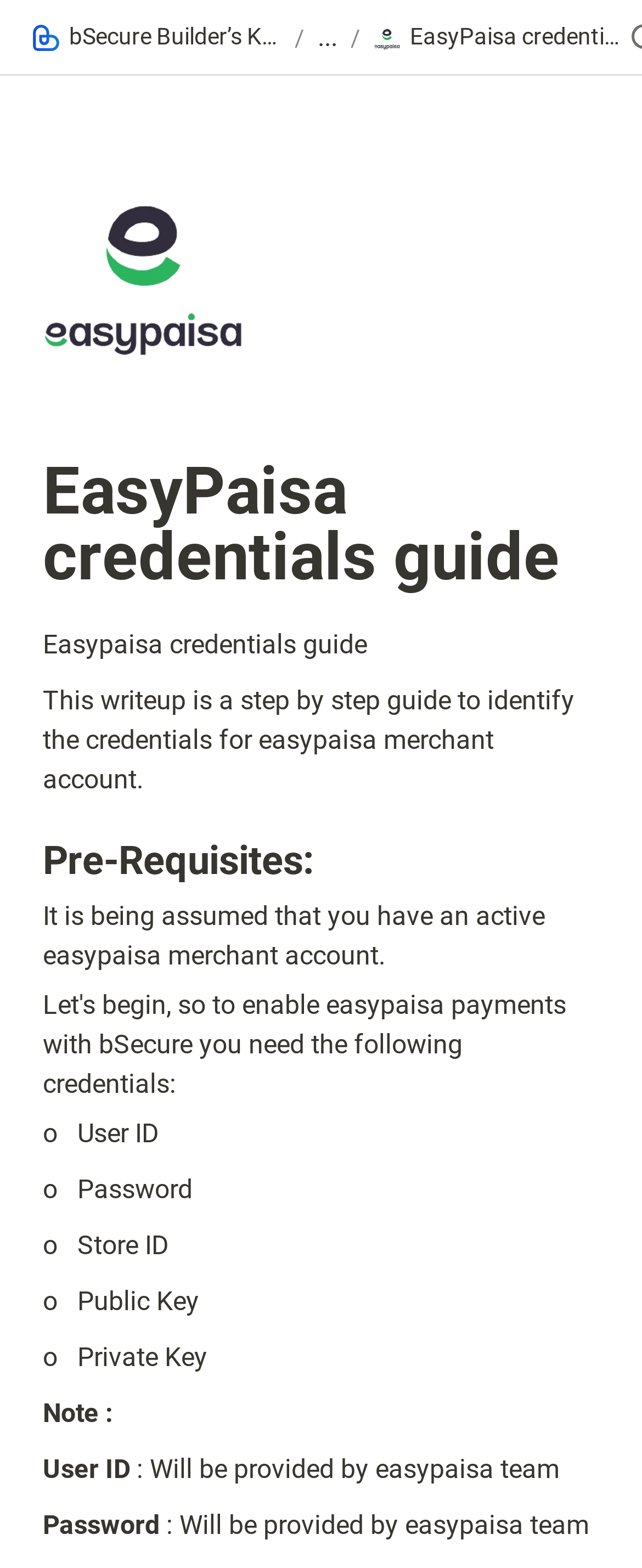Identify the bounding box of the HTML element described as: "bSecure Builder’s Knowledgebase".

[0.036, 0.011, 0.454, 0.036]